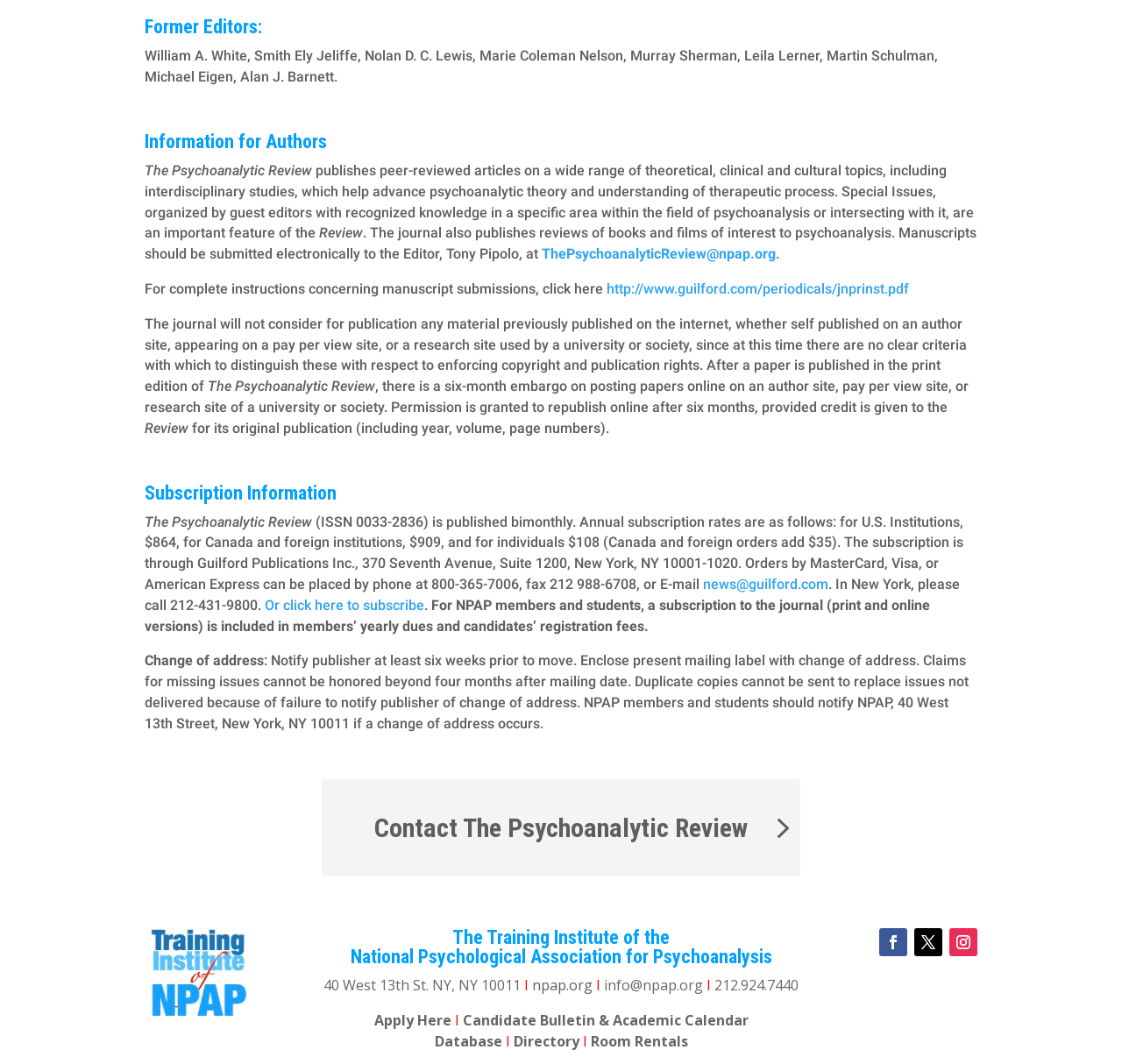Locate the bounding box coordinates of the item that should be clicked to fulfill the instruction: "Get subscription information".

[0.129, 0.454, 0.871, 0.481]